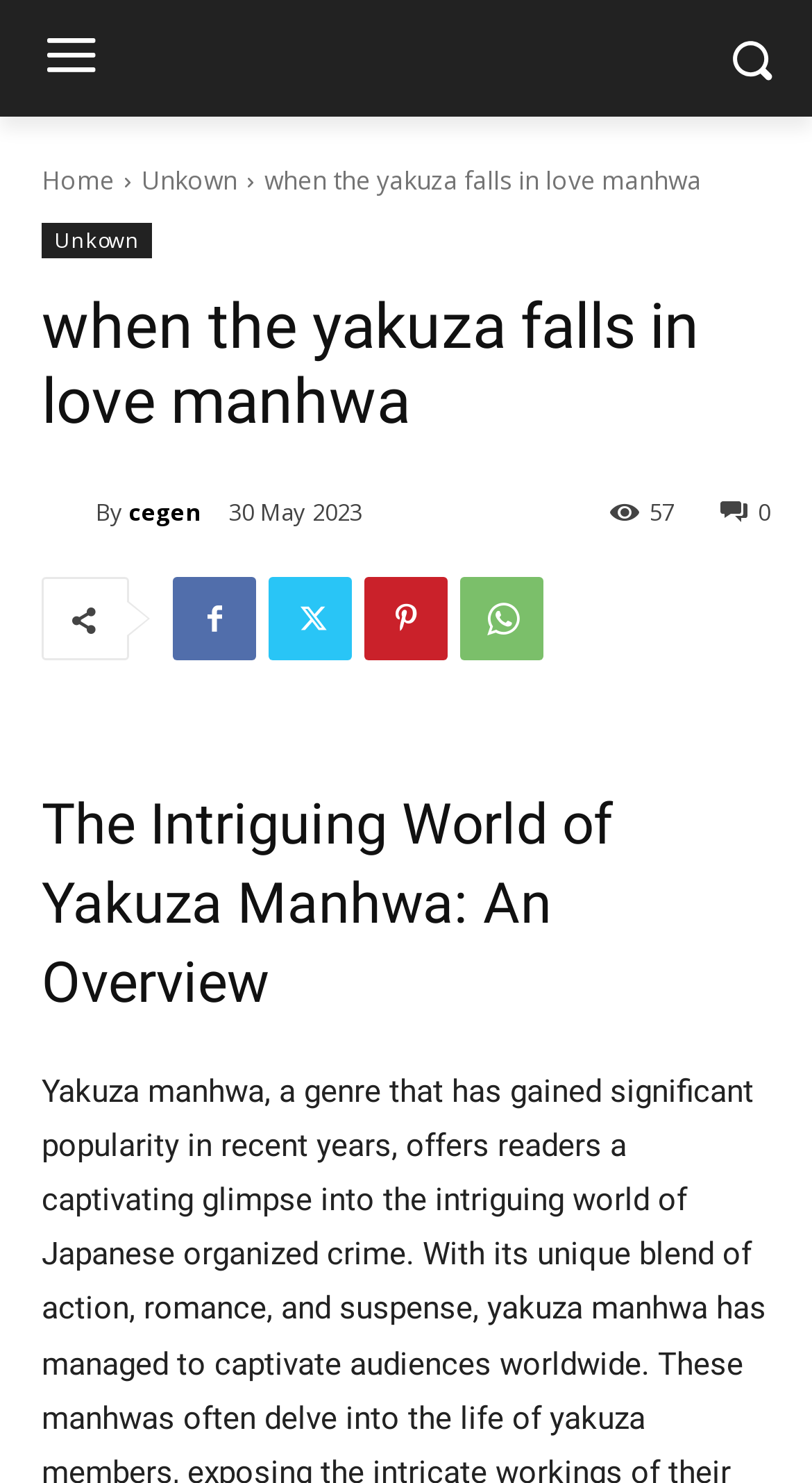Indicate the bounding box coordinates of the element that needs to be clicked to satisfy the following instruction: "Check the time '30 May 2023'". The coordinates should be four float numbers between 0 and 1, i.e., [left, top, right, bottom].

[0.282, 0.334, 0.446, 0.355]